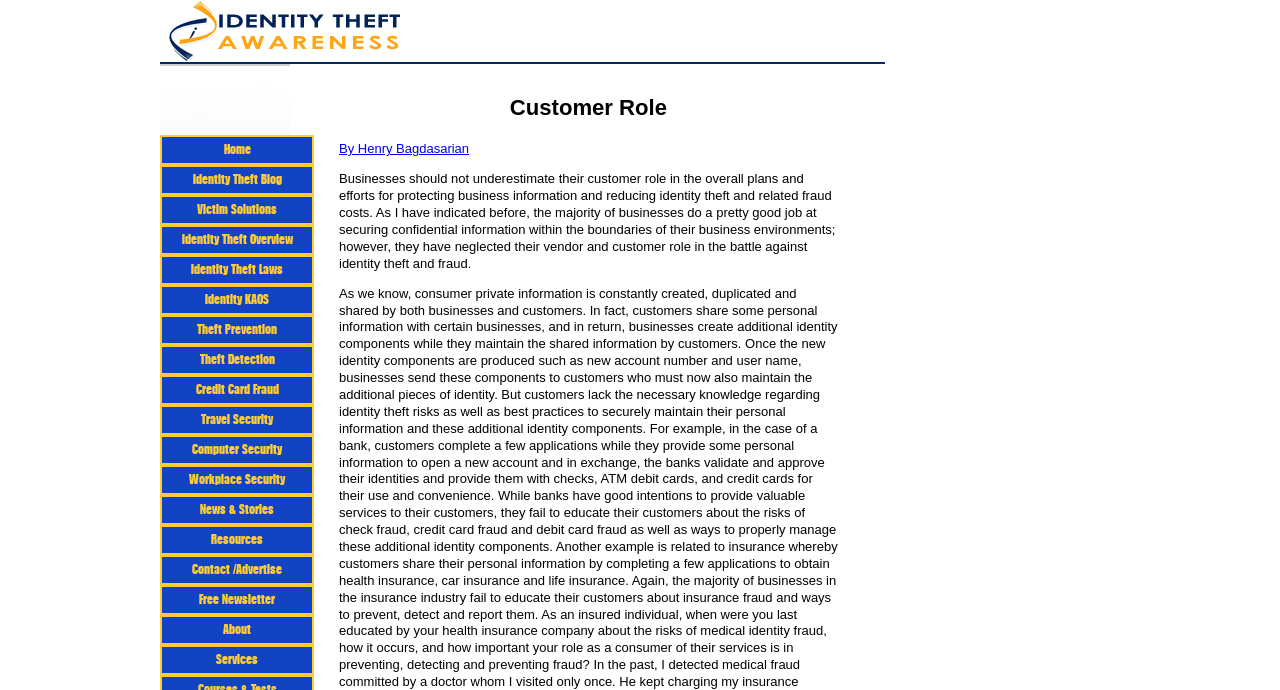Bounding box coordinates are specified in the format (top-left x, top-left y, bottom-right x, bottom-right y). All values are floating point numbers bounded between 0 and 1. Please provide the bounding box coordinate of the region this sentence describes: Resources

[0.125, 0.761, 0.245, 0.804]